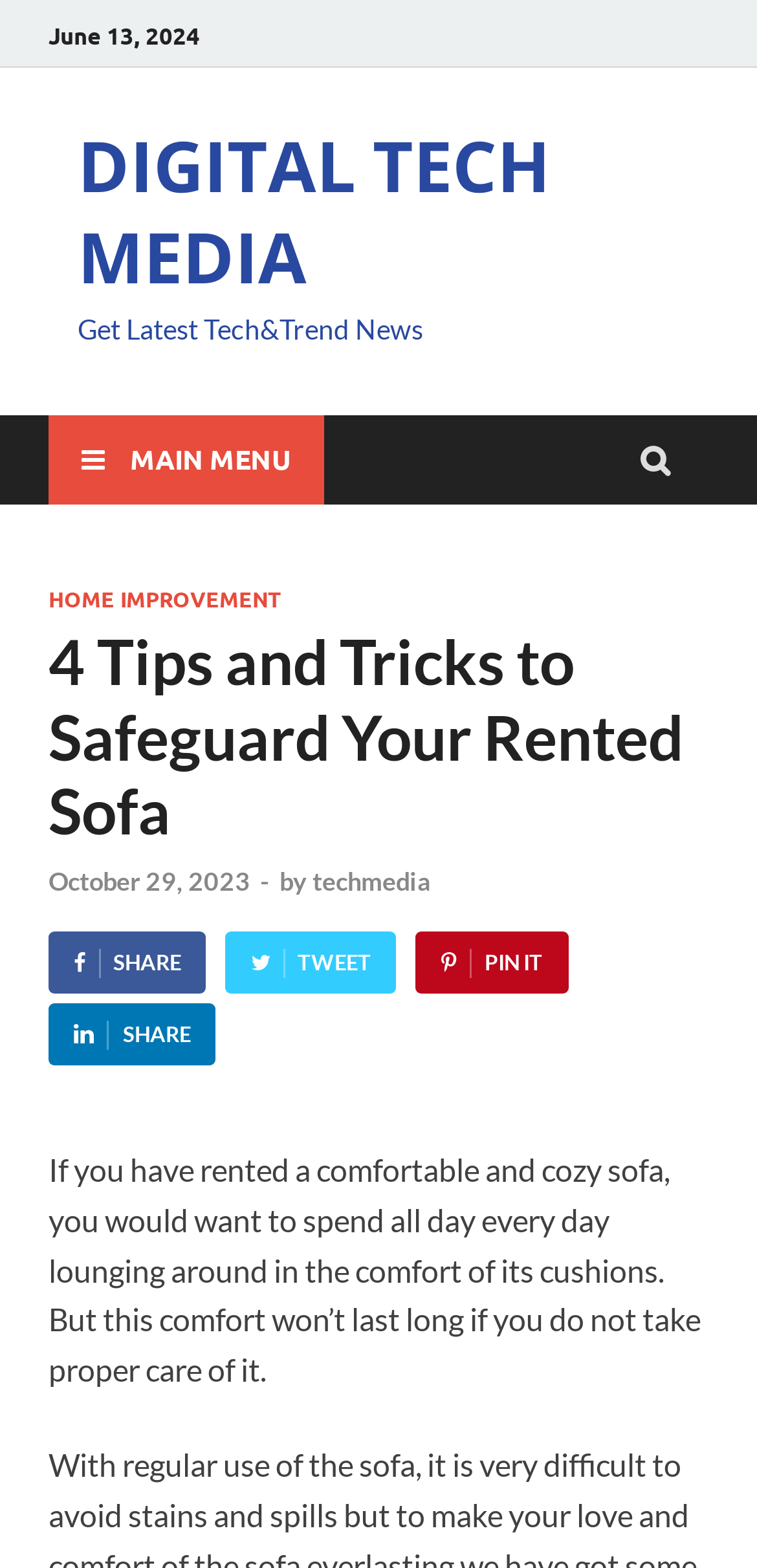Locate the bounding box coordinates of the item that should be clicked to fulfill the instruction: "Share the article on social media".

[0.064, 0.593, 0.272, 0.633]